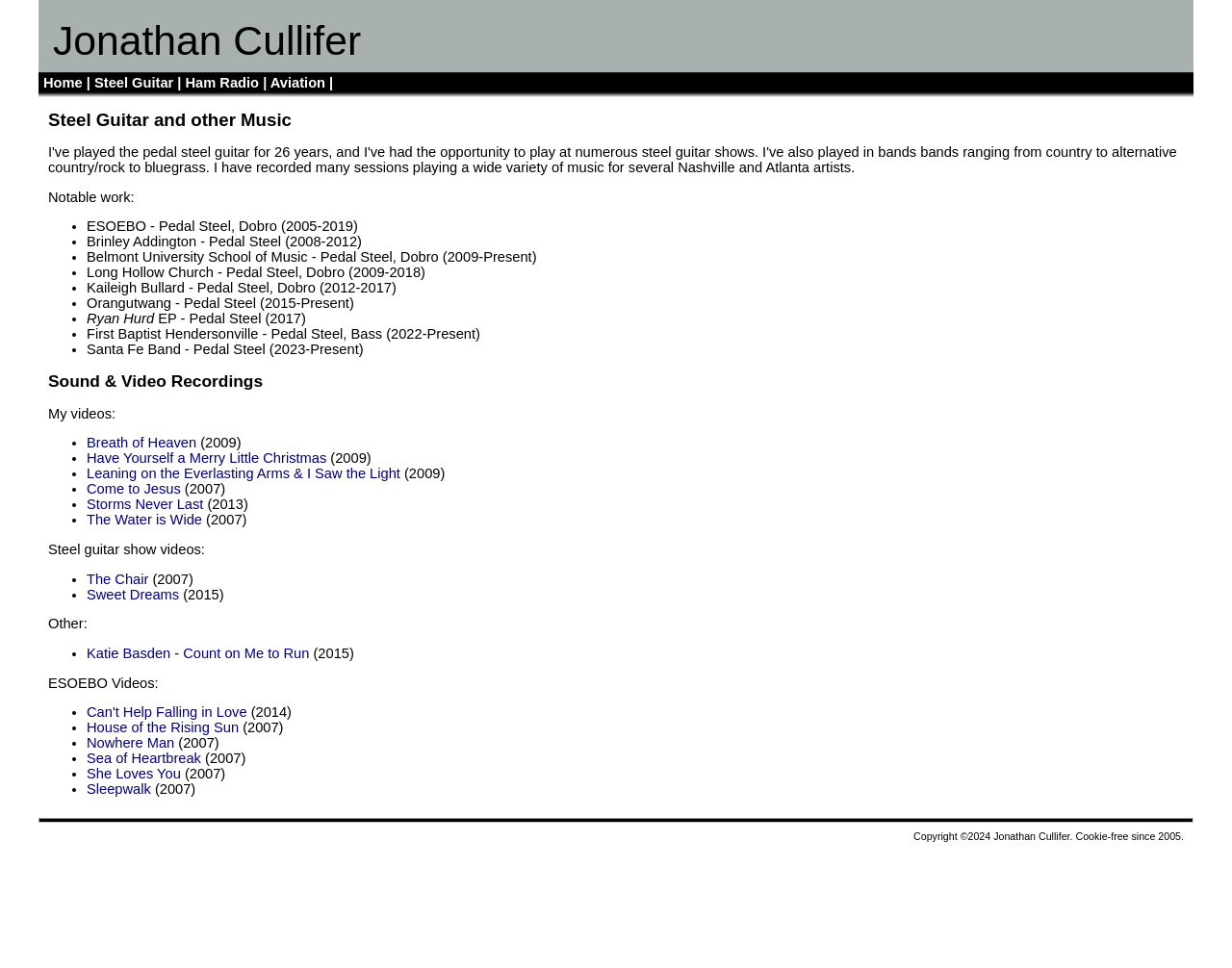Pinpoint the bounding box coordinates of the element to be clicked to execute the instruction: "Click on Home".

[0.035, 0.078, 0.067, 0.093]